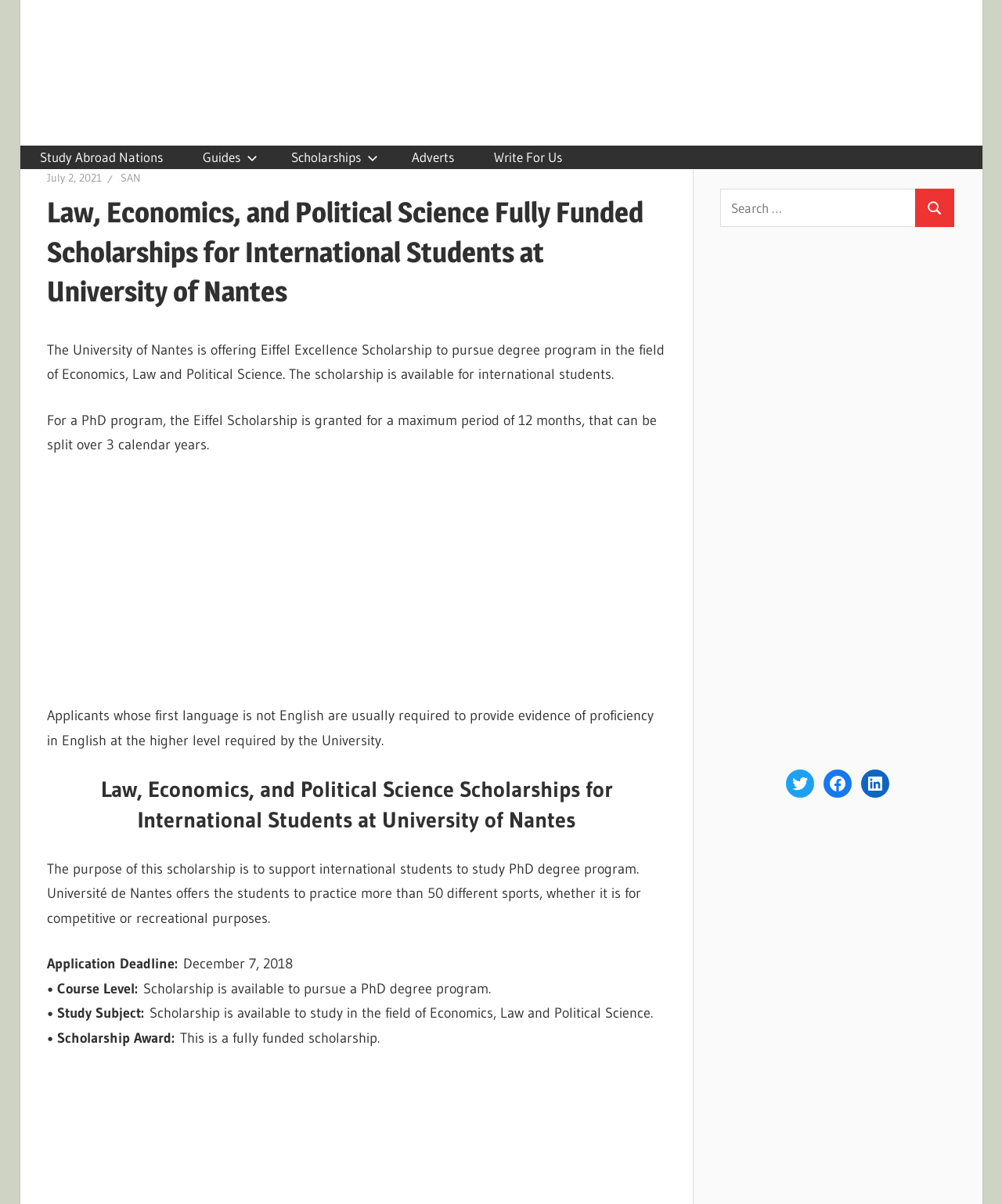What is the level of the degree program offered by the scholarship?
Refer to the image and provide a one-word or short phrase answer.

PhD